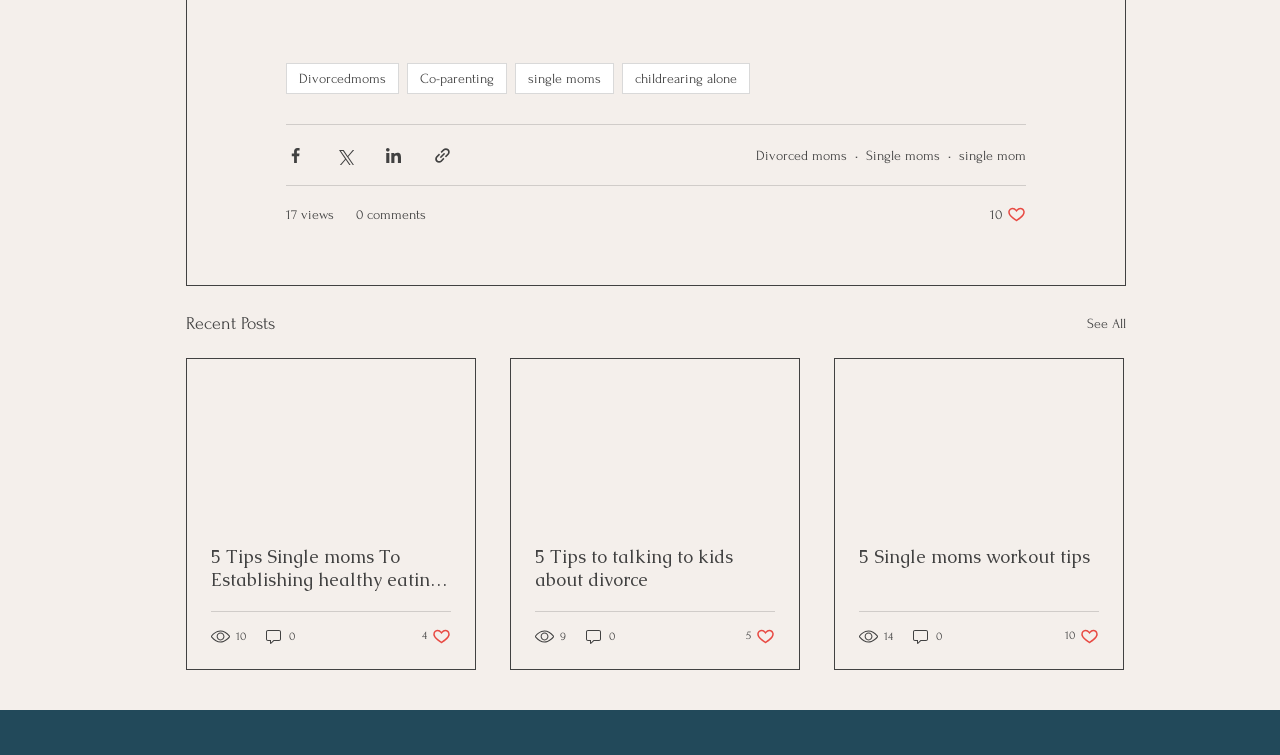Based on the description "5 Single moms workout tips", find the bounding box of the specified UI element.

[0.671, 0.722, 0.859, 0.753]